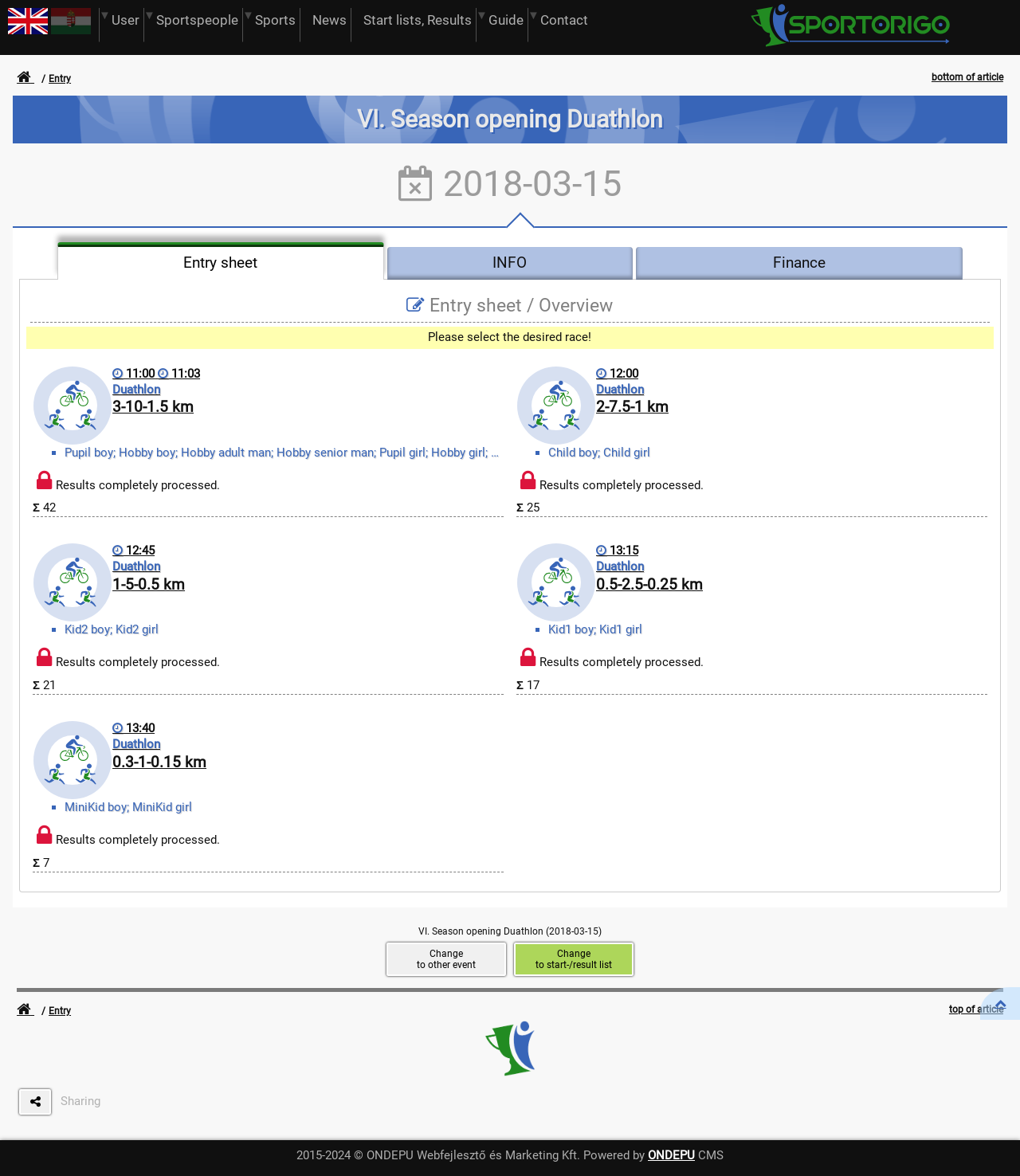Locate the bounding box coordinates of the segment that needs to be clicked to meet this instruction: "Go to the bottom of the article".

[0.909, 0.058, 0.987, 0.075]